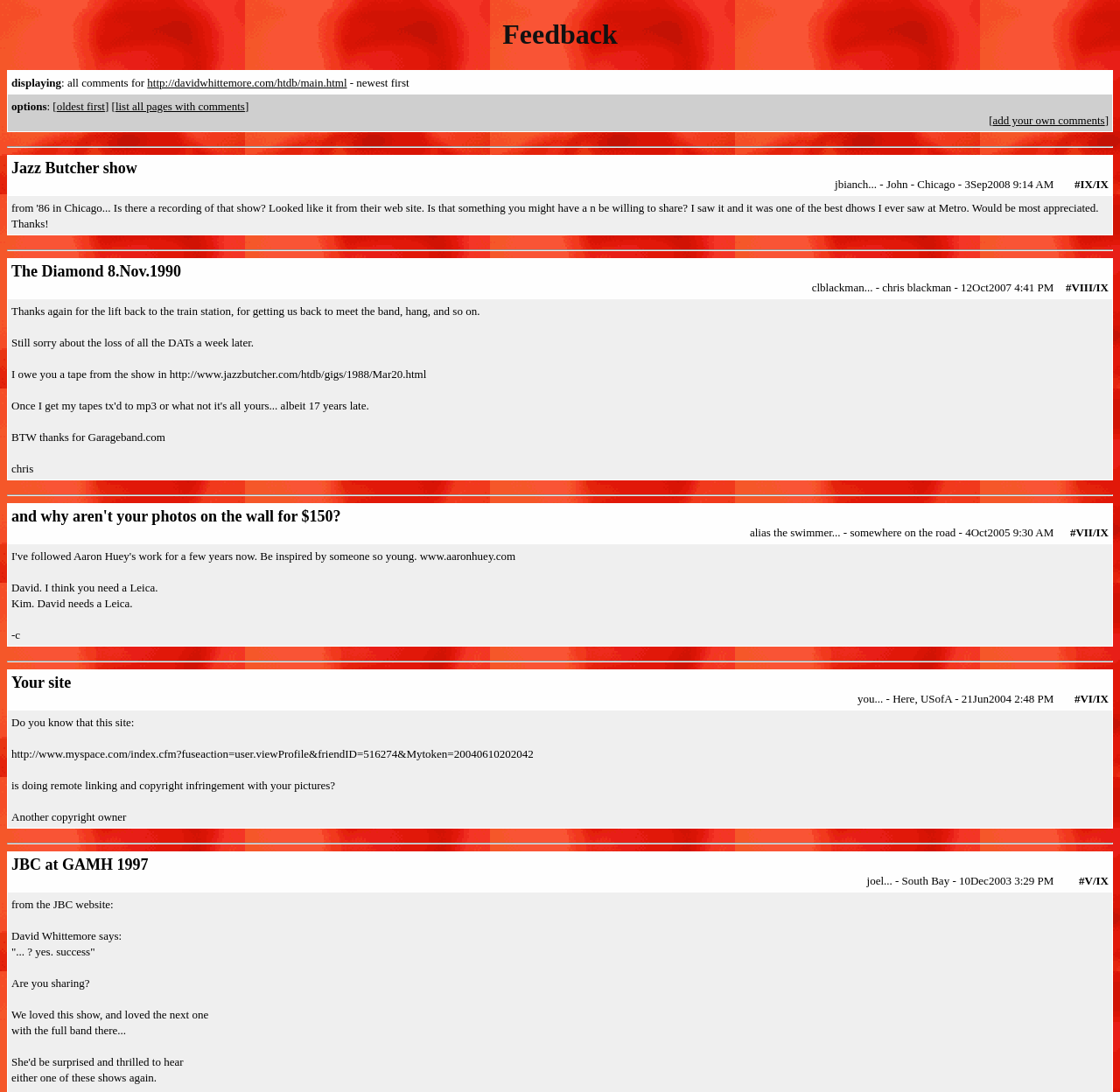Explain the features and main sections of the webpage comprehensively.

The webpage is a feedback page for the website http://davidwhittemore.com. At the top, there is a heading that reads "Feedback". Below the heading, there is a table with a row that contains a link to http://davidwhittemore.com/htdb/main.html and some text that says "displaying: all comments for http://davidwhittemore.com/htdb/main.html - newest first". 

To the right of this text, there are three links: "oldest first", "list all pages with comments", and "add your own comments". Below this row, there are several rows of comments, each with a username, date, and comment text. The comments are arranged in a table with multiple rows, and each row has a grid cell that contains the comment text. Some comments have links to other websites or email addresses.

The comments are separated by horizontal separators, and each section has a heading with a username, date, and comment text. The comments are quite long and discuss various topics, including concerts, photos, and copyright infringement. There are a total of 7 sections of comments, each with a heading and multiple rows of comments.